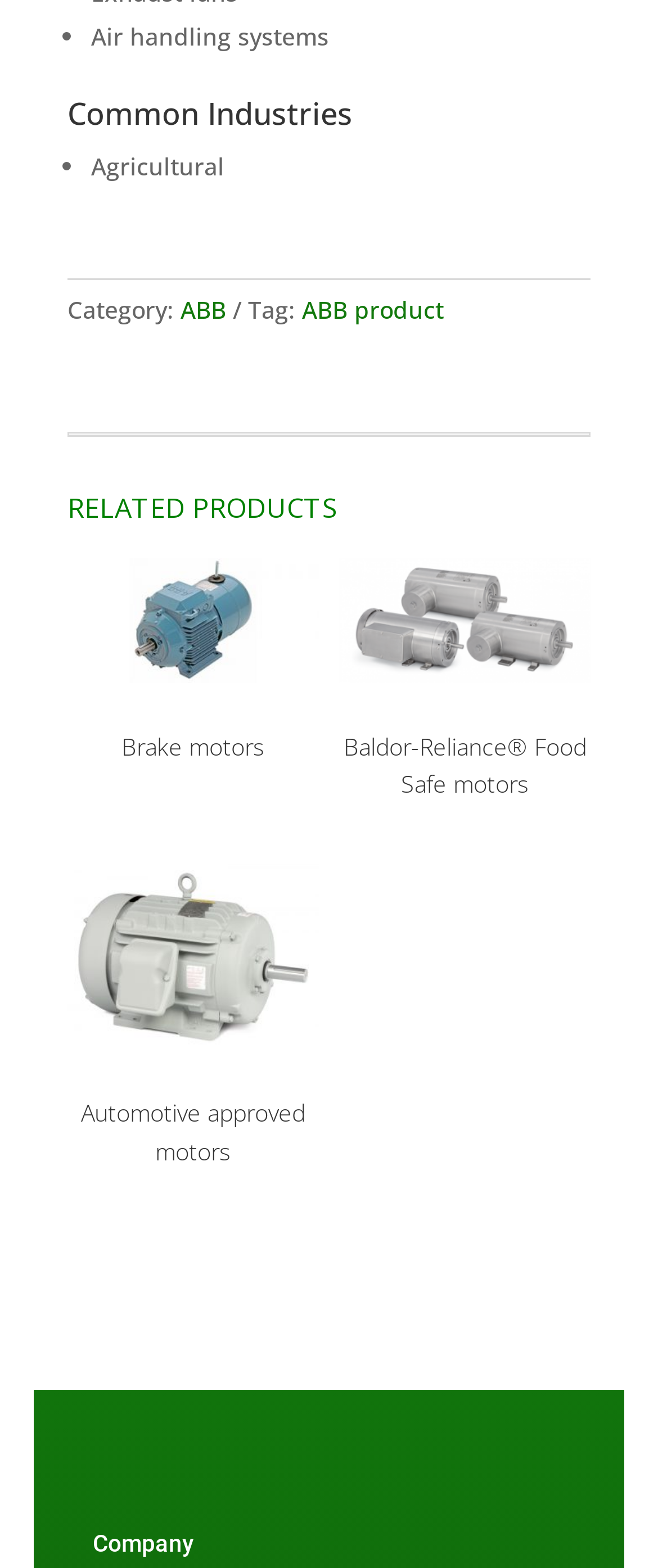With reference to the image, please provide a detailed answer to the following question: How many related products are listed?

The related products are listed under the 'RELATED PRODUCTS' heading. There are three links listed, namely 'Brake motors', 'Baldor-Reliance Food Safe motors', and 'Automotive approved motors'. Therefore, there are three related products listed.